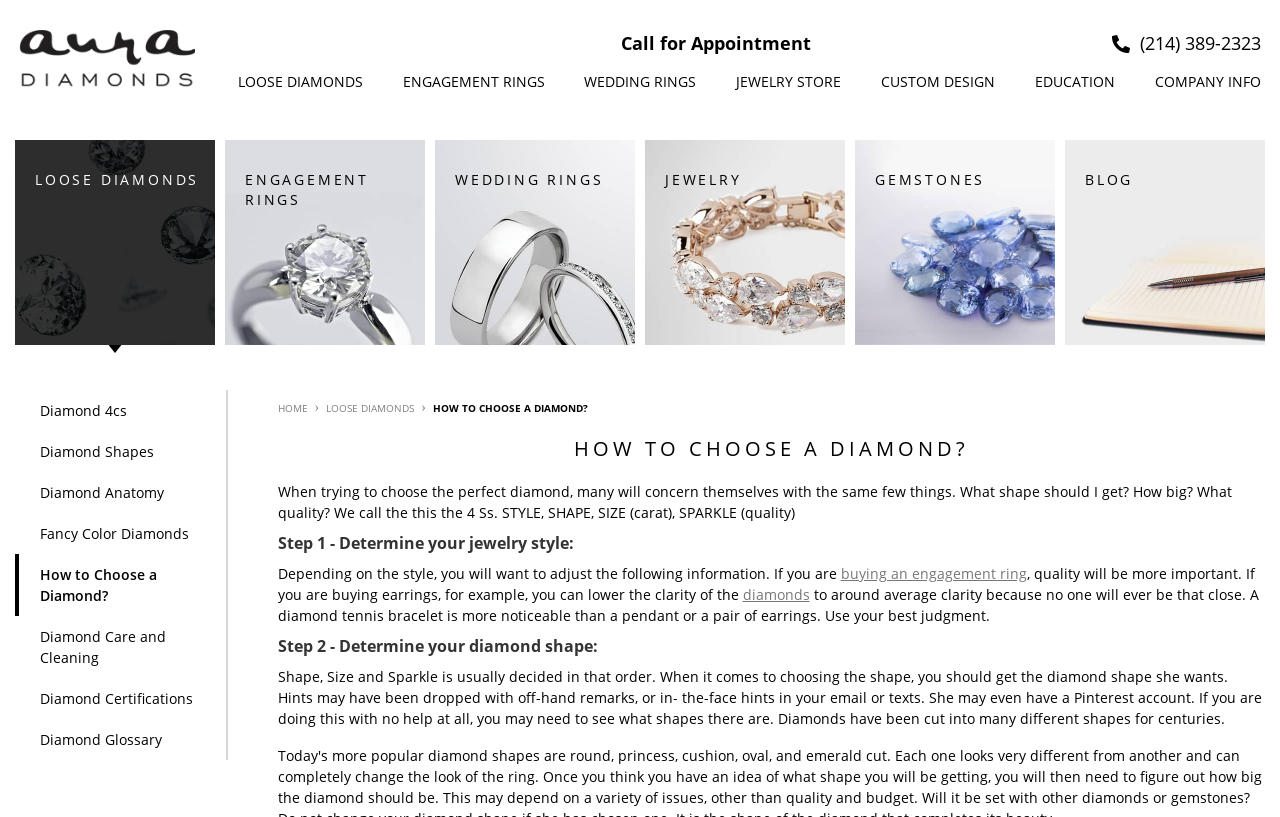Show the bounding box coordinates of the element that should be clicked to complete the task: "Navigate to 'CUSTOM DESIGN'".

[0.688, 0.088, 0.777, 0.111]